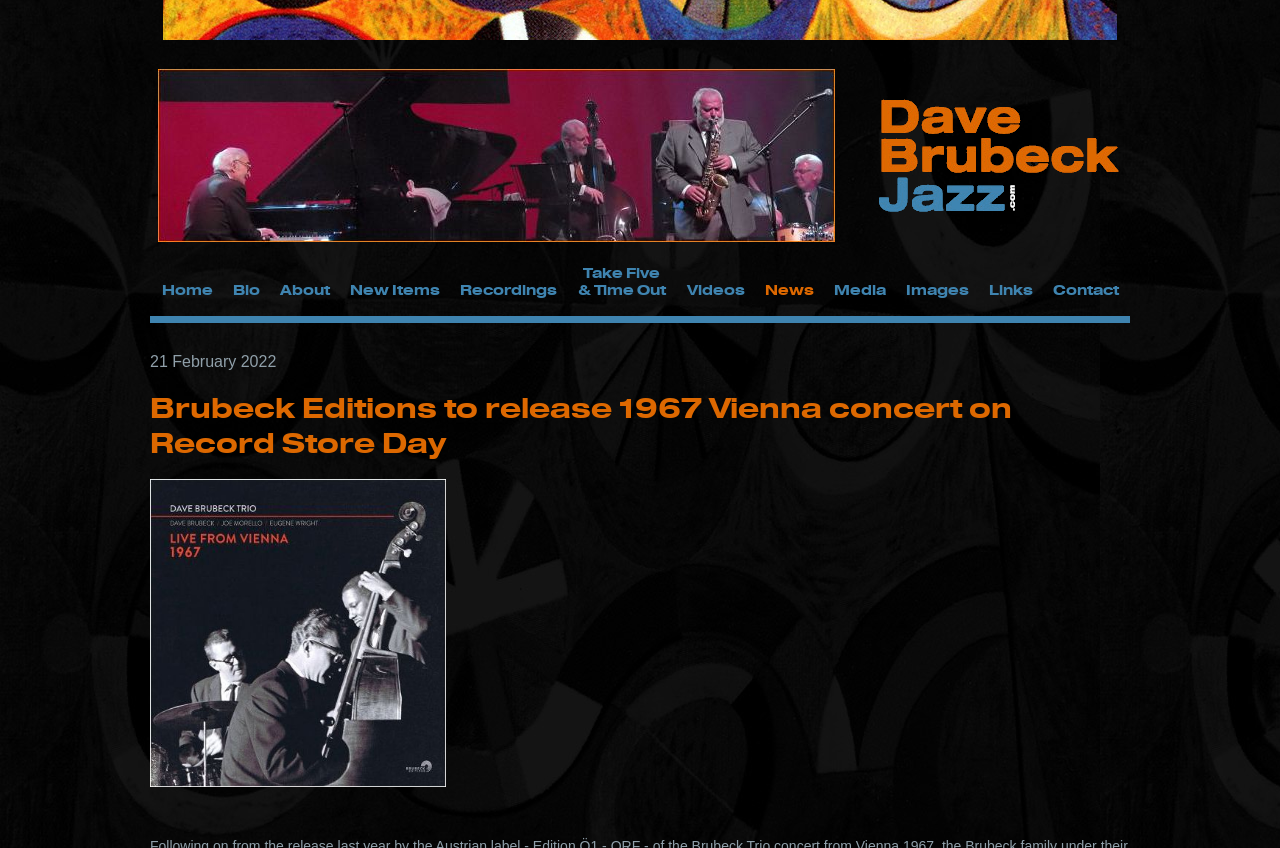From the given element description: "News", find the bounding box for the UI element. Provide the coordinates as four float numbers between 0 and 1, in the order [left, top, right, bottom].

[0.589, 0.31, 0.643, 0.373]